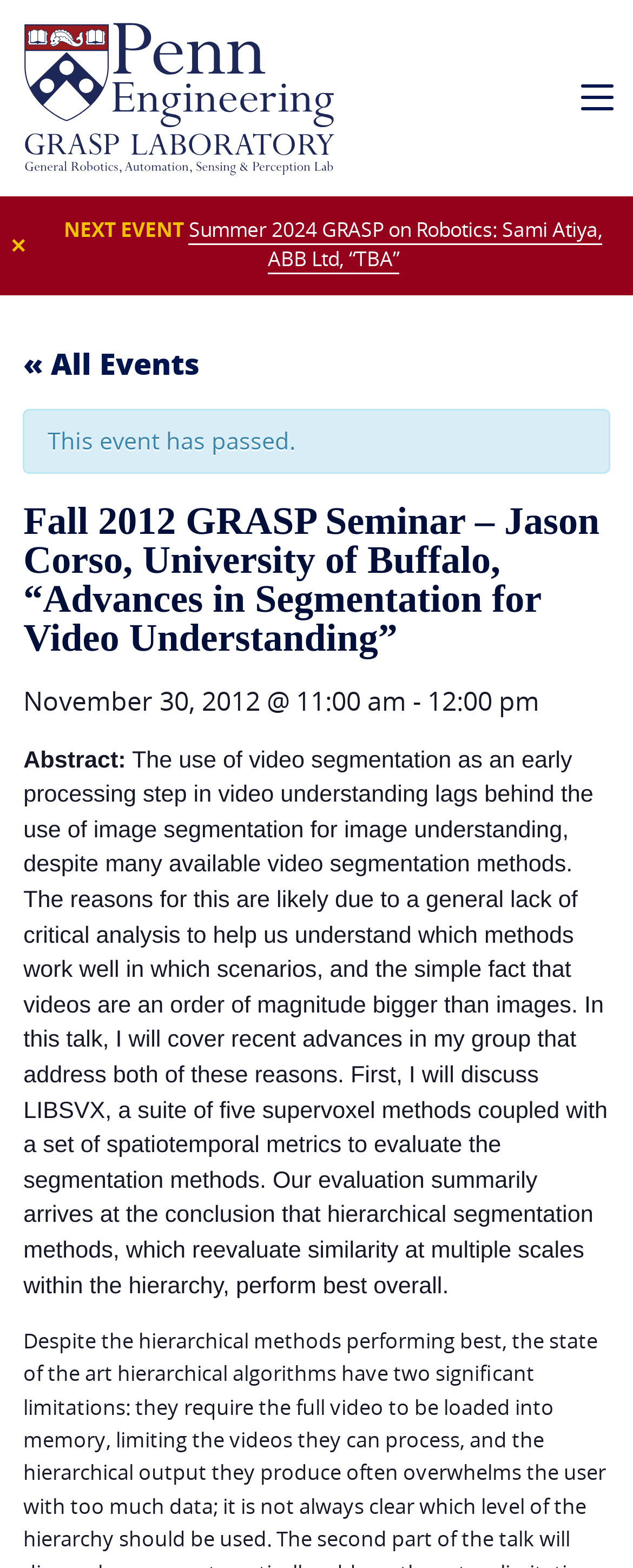Locate the bounding box of the user interface element based on this description: "✕".

[0.016, 0.147, 0.038, 0.166]